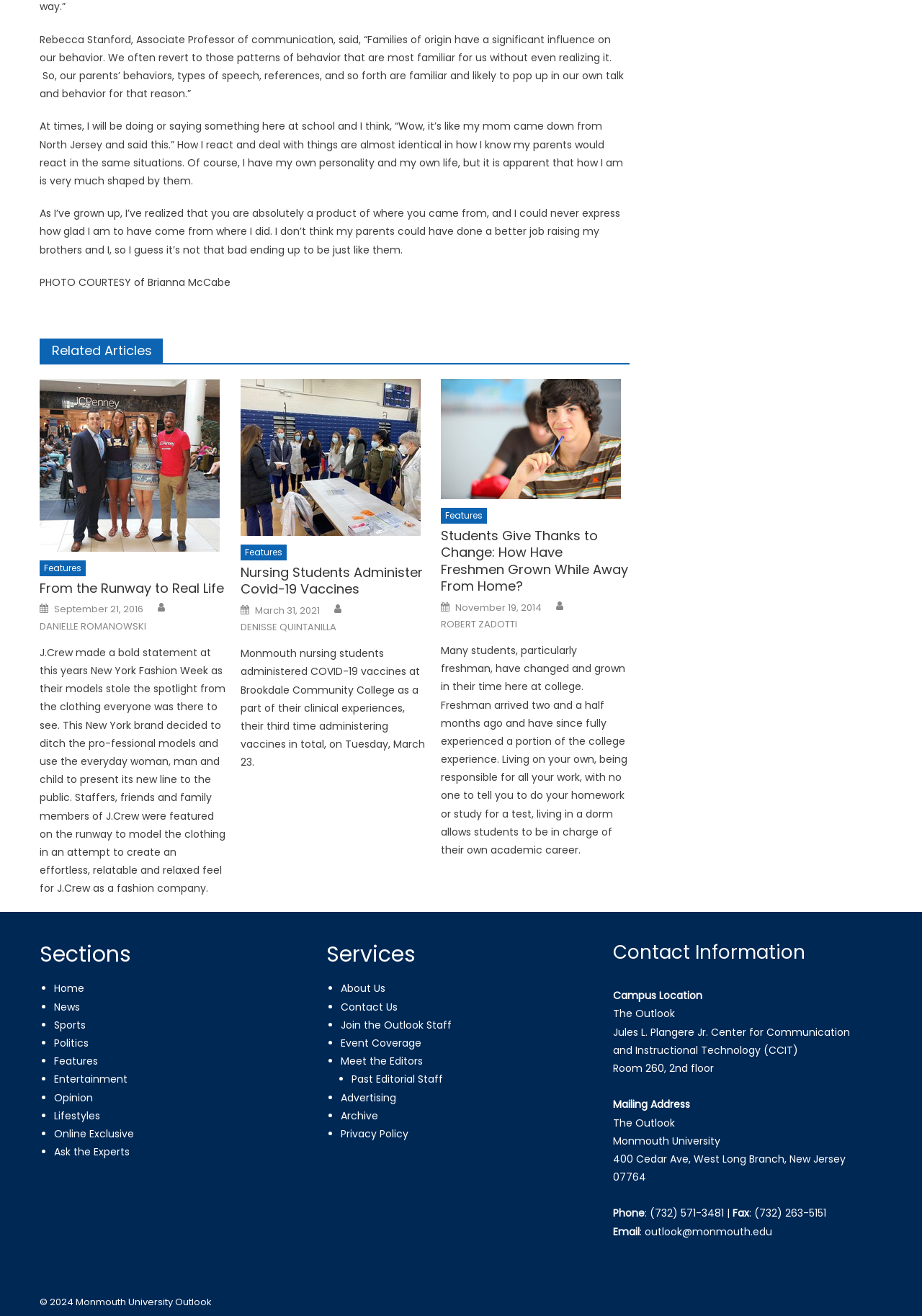Can you provide the bounding box coordinates for the element that should be clicked to implement the instruction: "Read article 'From the Runway to Real Life'"?

[0.043, 0.288, 0.248, 0.42]